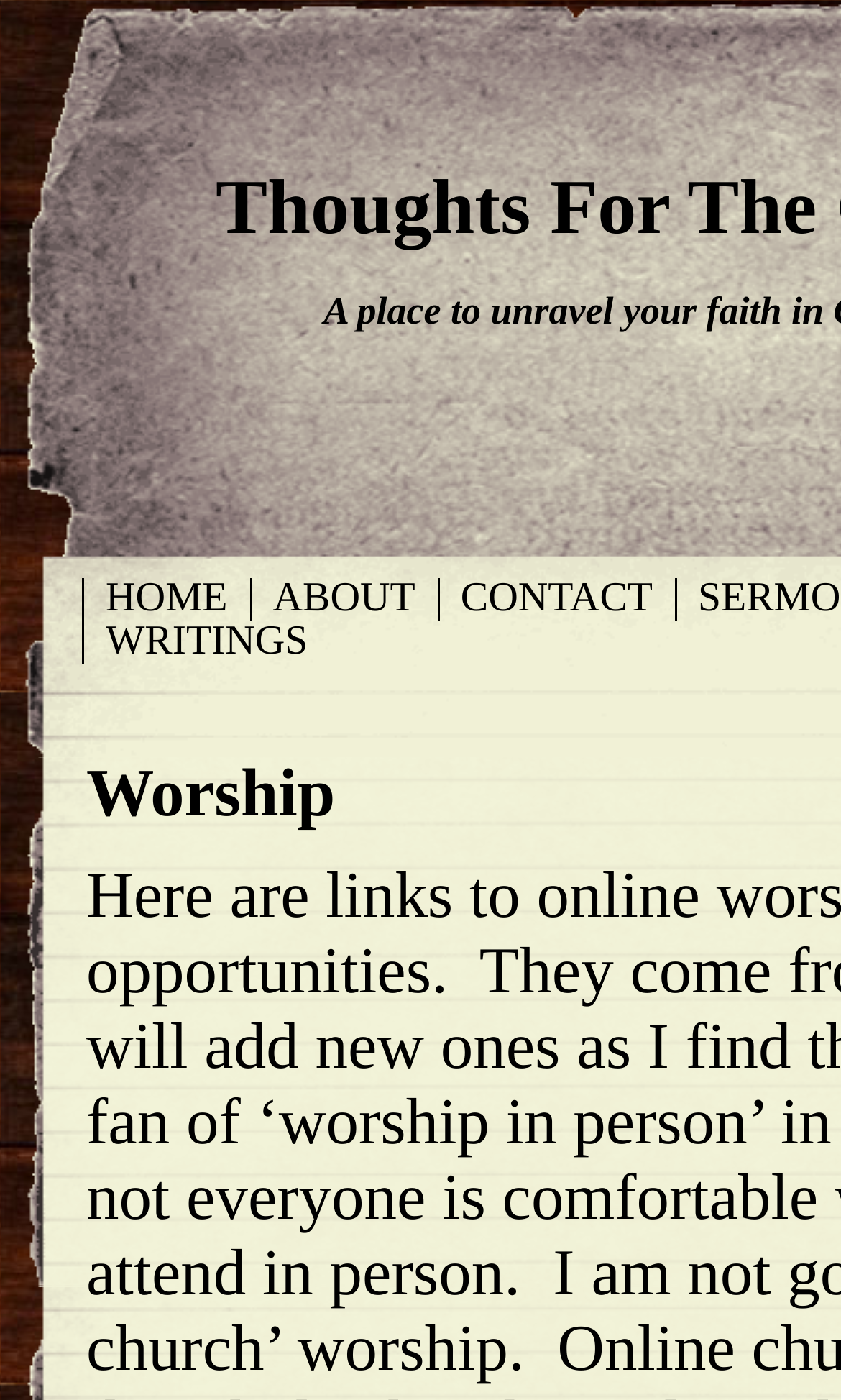Find the bounding box of the element with the following description: "About". The coordinates must be four float numbers between 0 and 1, formatted as [left, top, right, bottom].

[0.275, 0.413, 0.467, 0.444]